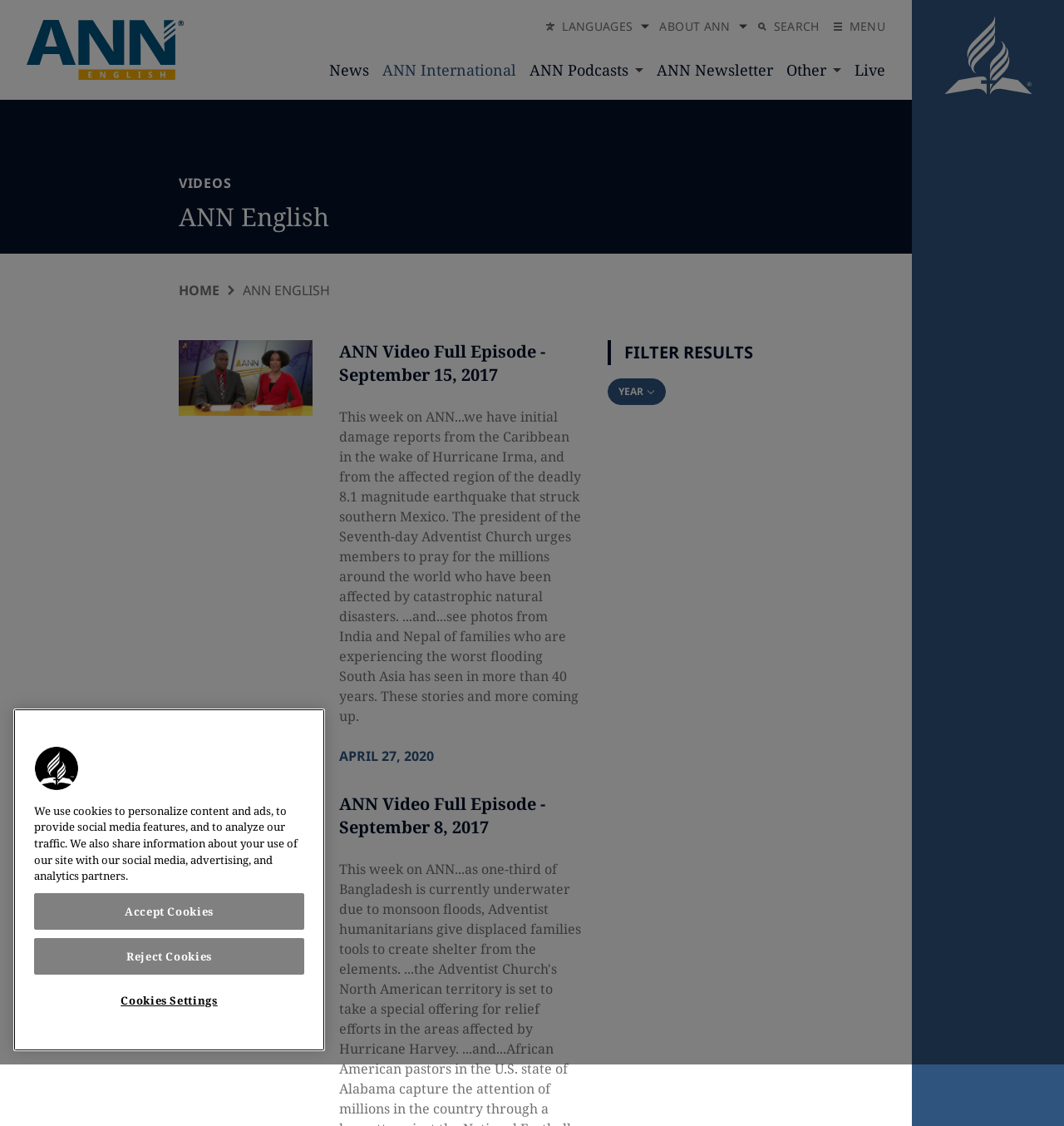Answer the question briefly using a single word or phrase: 
How many main navigation links are there?

6